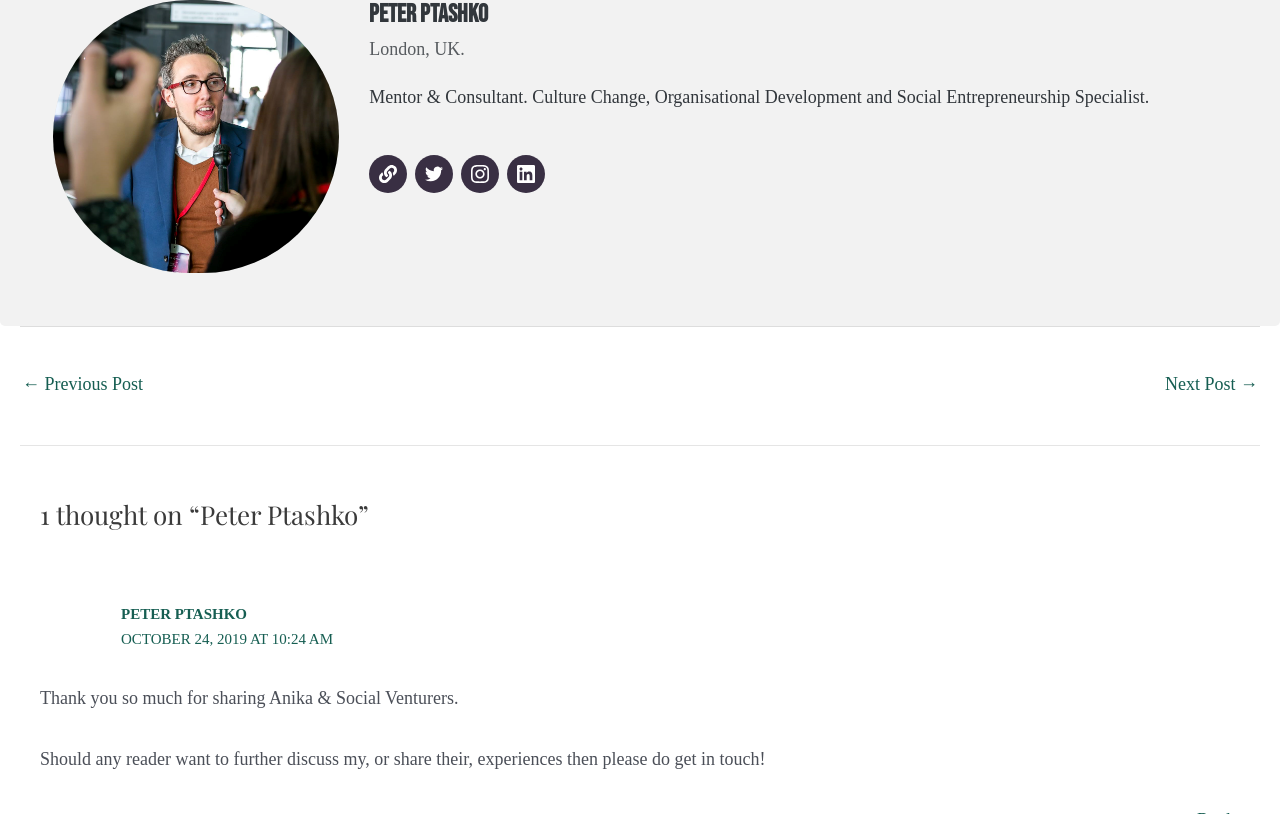Please determine the bounding box coordinates of the clickable area required to carry out the following instruction: "Visit Website". The coordinates must be four float numbers between 0 and 1, represented as [left, top, right, bottom].

[0.288, 0.19, 0.318, 0.237]